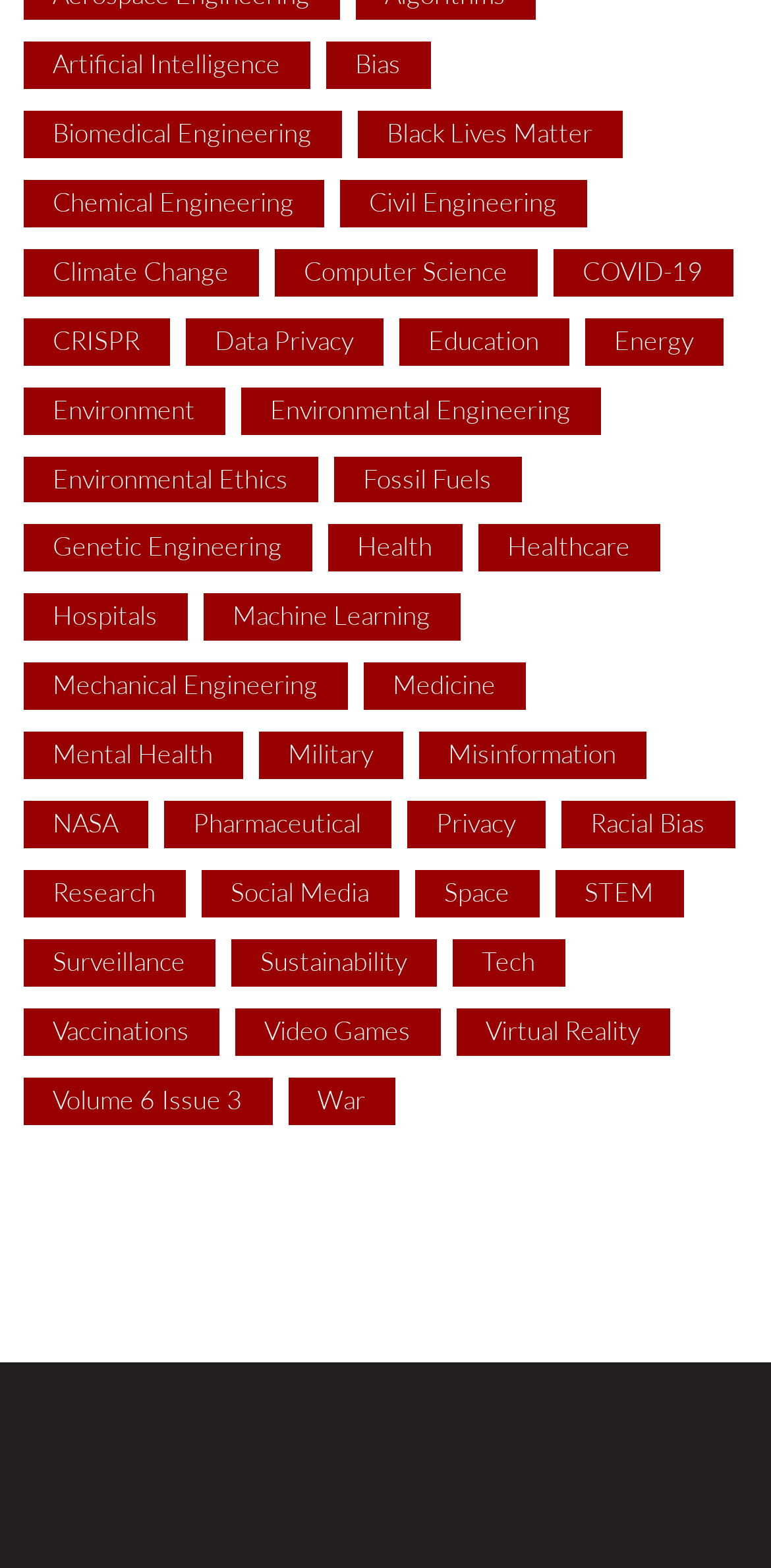Give a concise answer using one word or a phrase to the following question:
How many topics are related to engineering?

5